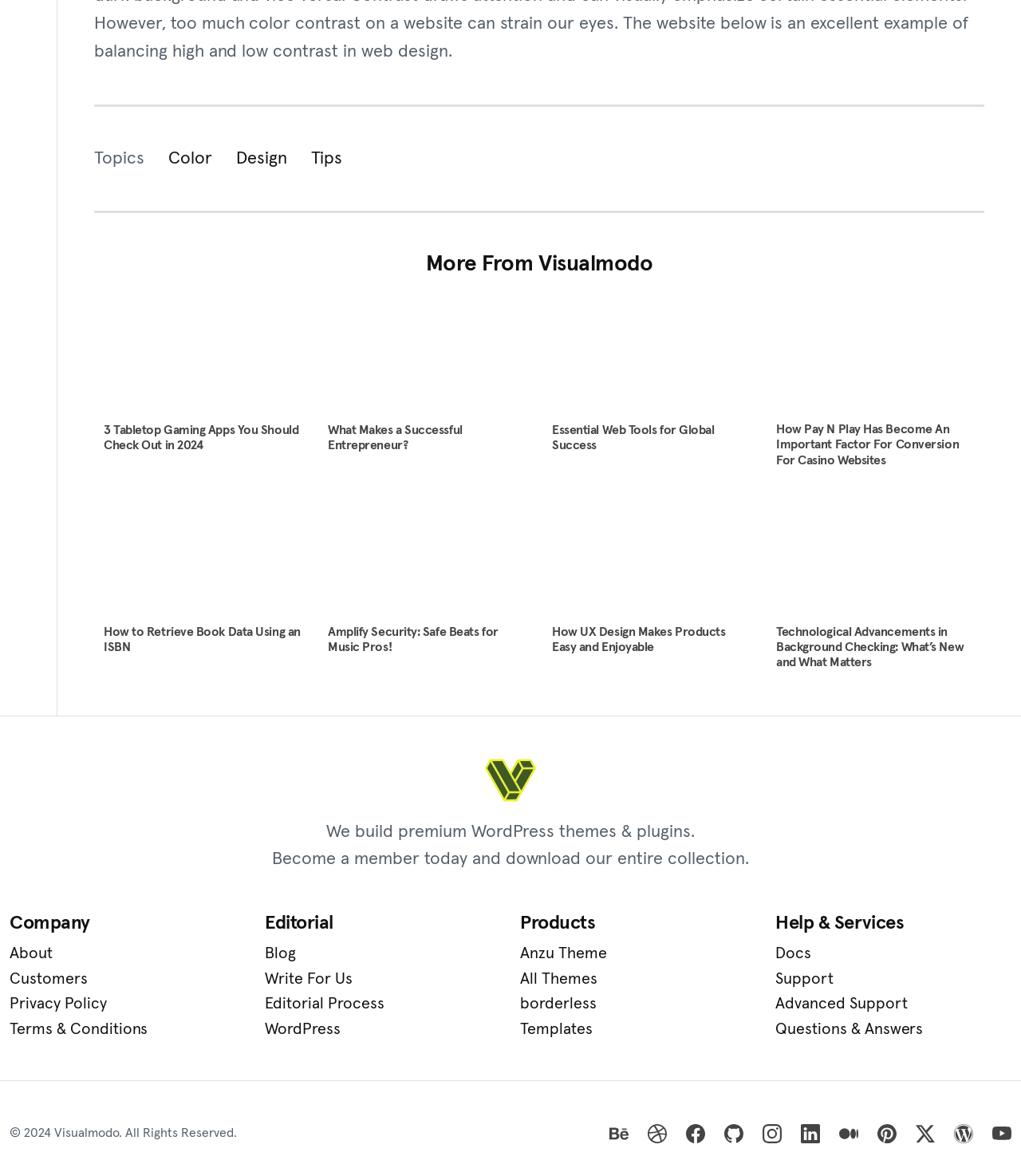Please identify the bounding box coordinates of the area that needs to be clicked to fulfill the following instruction: "Click on the 'About' link."

[0.009, 0.8, 0.241, 0.822]